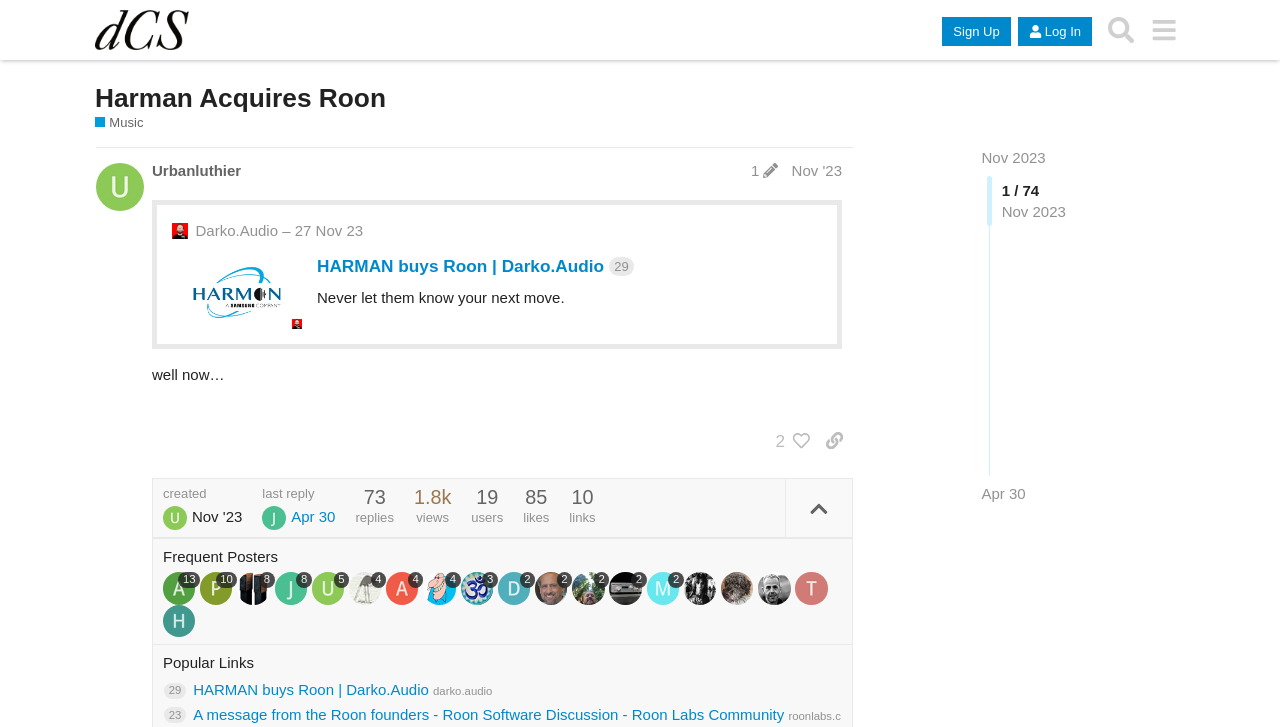Please indicate the bounding box coordinates of the element's region to be clicked to achieve the instruction: "View the post edit history". Provide the coordinates as four float numbers between 0 and 1, i.e., [left, top, right, bottom].

[0.582, 0.223, 0.613, 0.247]